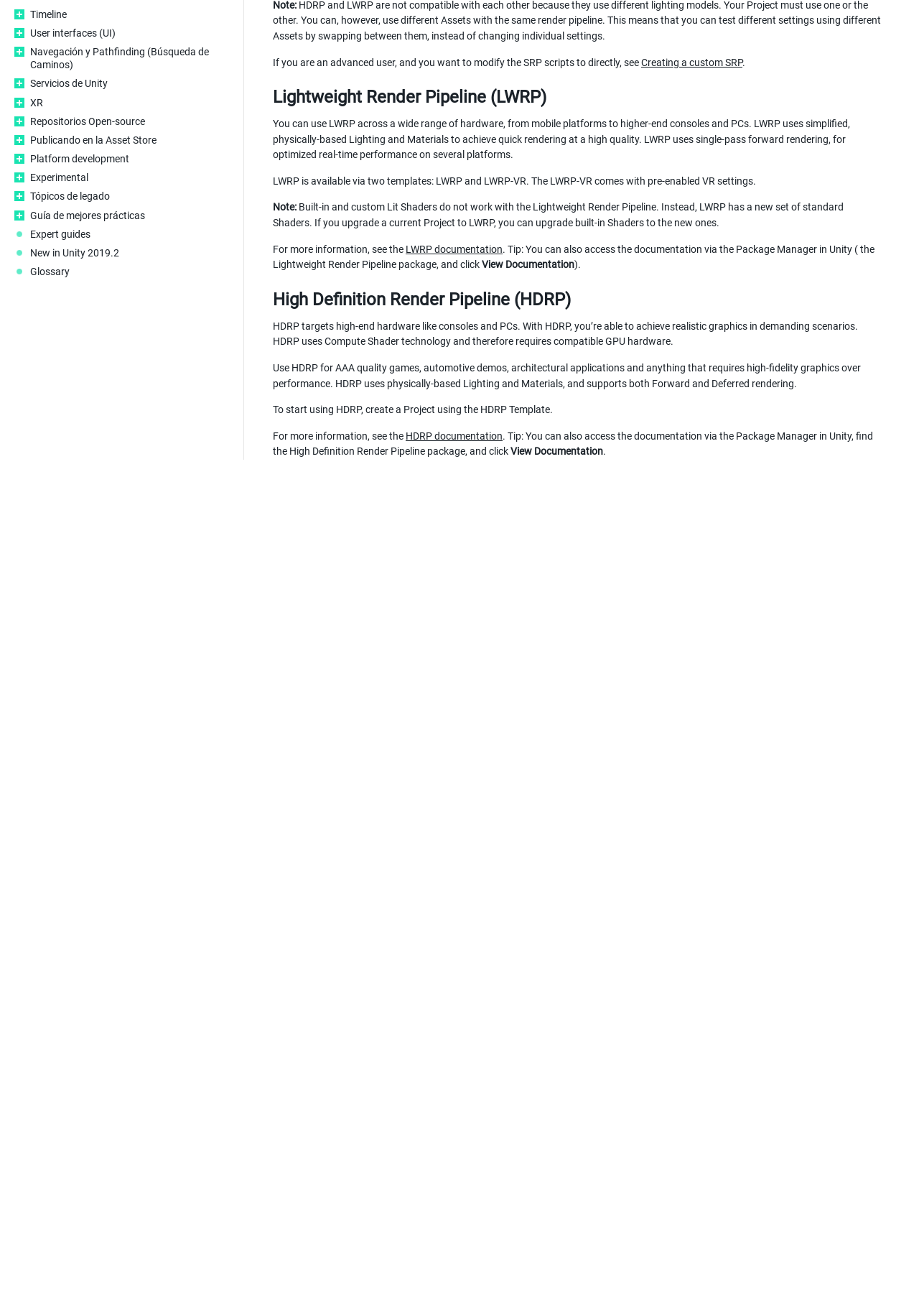Extract the bounding box for the UI element that matches this description: "↩".

None